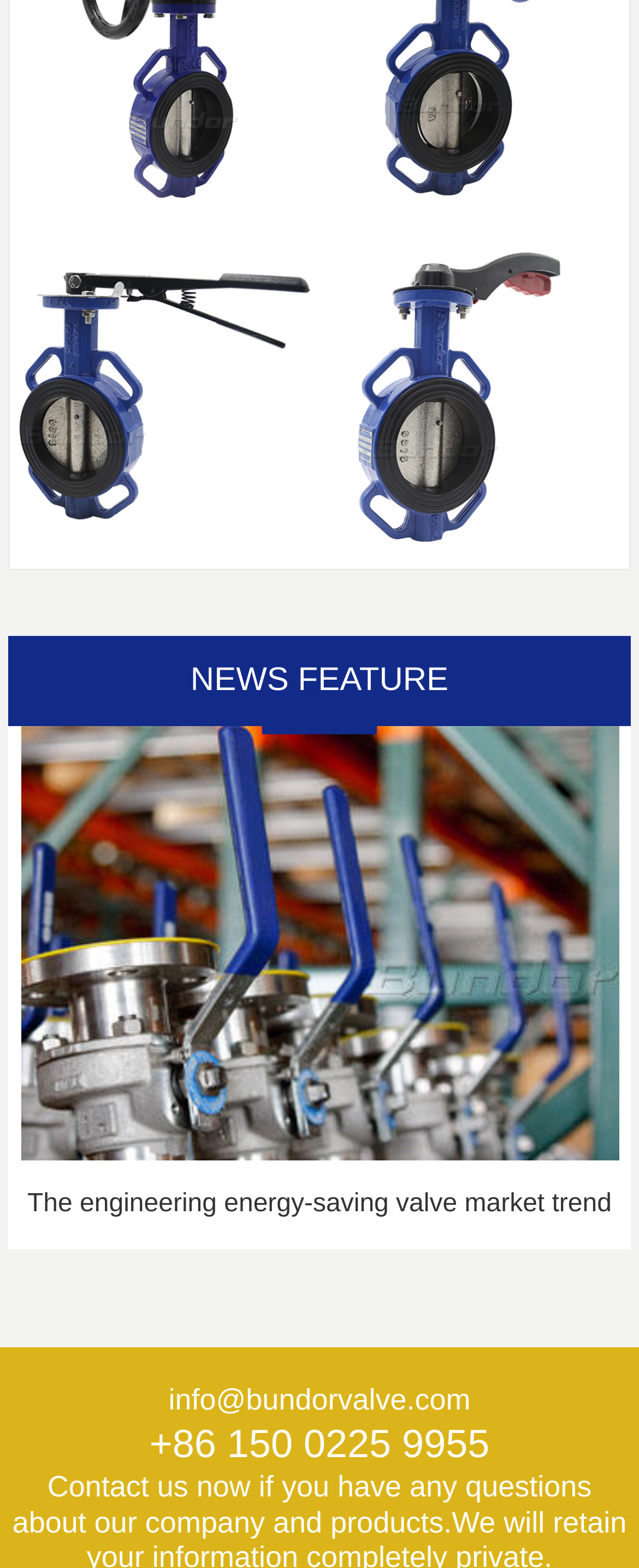Provide a thorough and detailed response to the question by examining the image: 
What is the topic of the news feature?

The heading 'NEWS FEATURE' is followed by an image and a link with the text 'The engineering energy-saving valve market trend', which suggests that the news feature is about this topic.